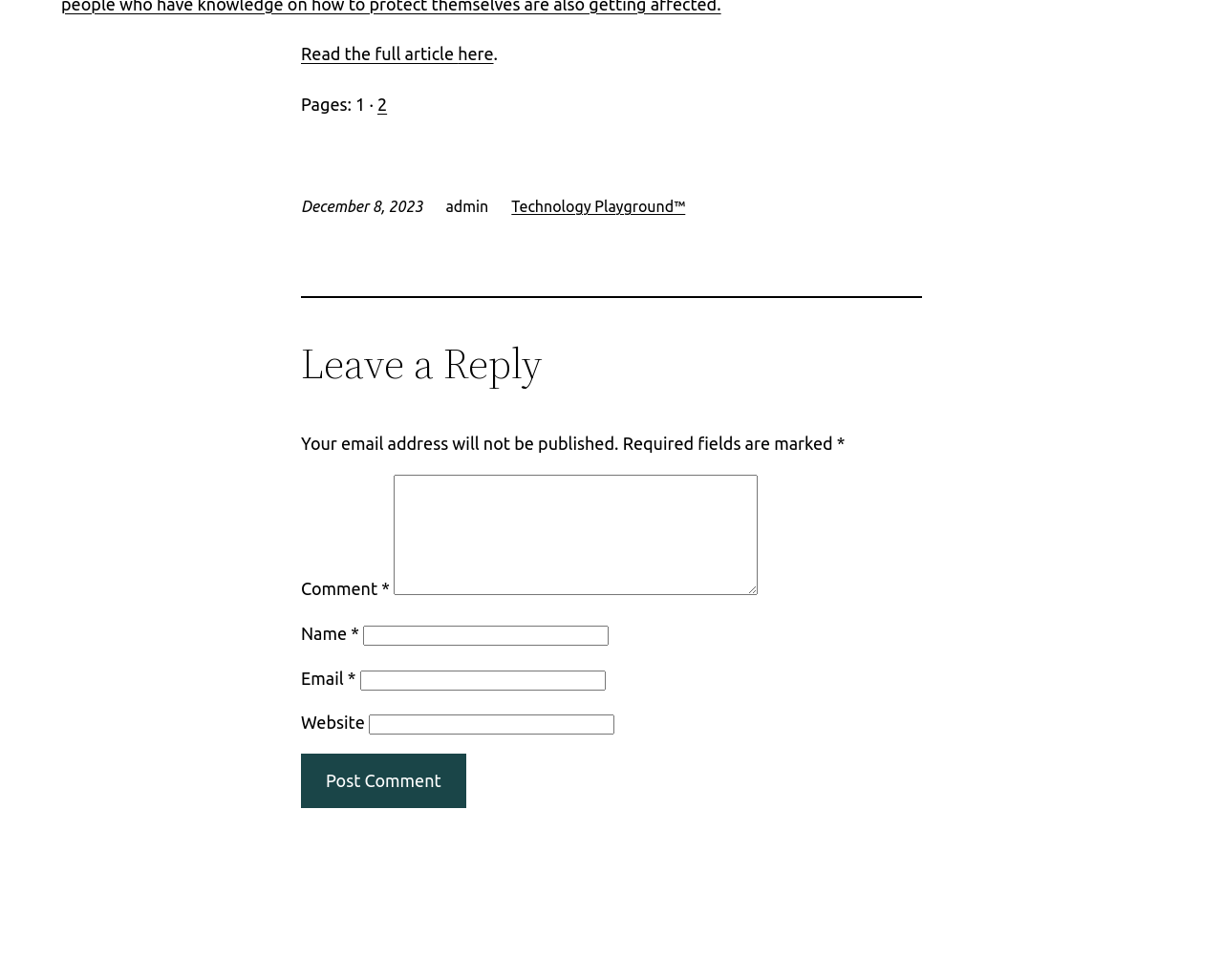Calculate the bounding box coordinates of the UI element given the description: "parent_node: Email * aria-describedby="email-notes" name="email"".

[0.294, 0.684, 0.495, 0.704]